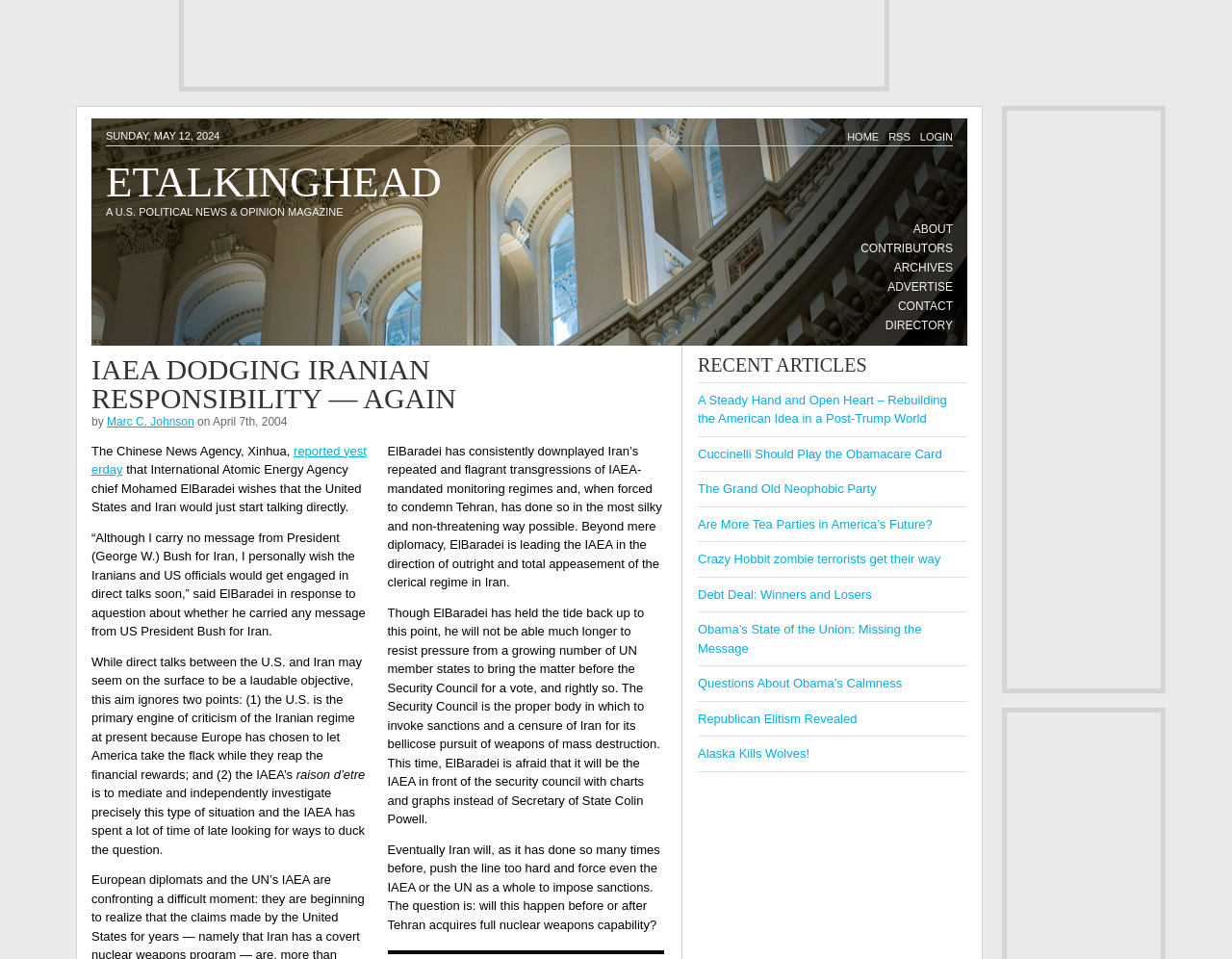Find the bounding box coordinates of the area to click in order to follow the instruction: "Visit the 'ABOUT' page".

[0.741, 0.229, 0.773, 0.249]